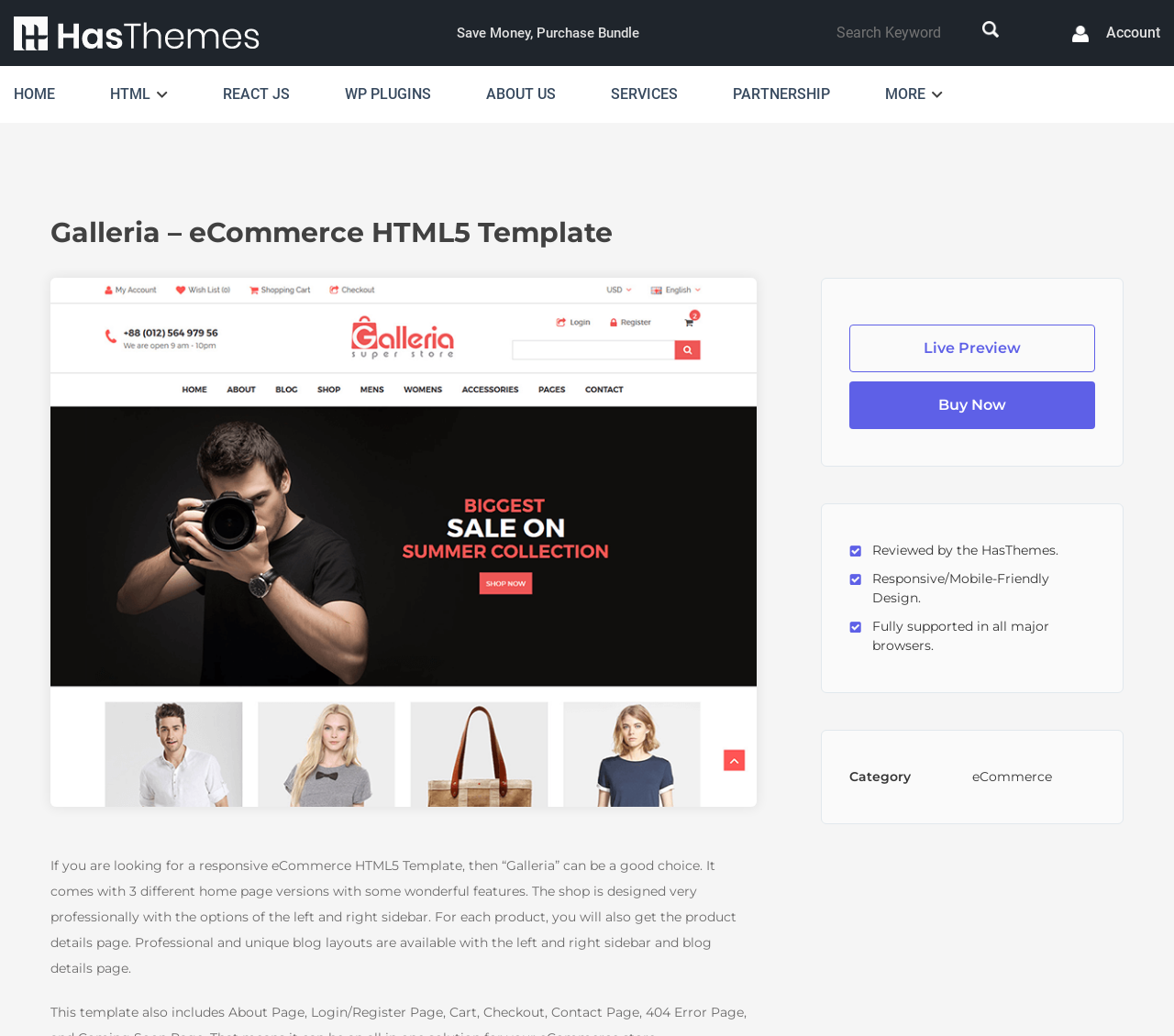Predict the bounding box of the UI element that fits this description: "Buy Now".

[0.723, 0.368, 0.933, 0.414]